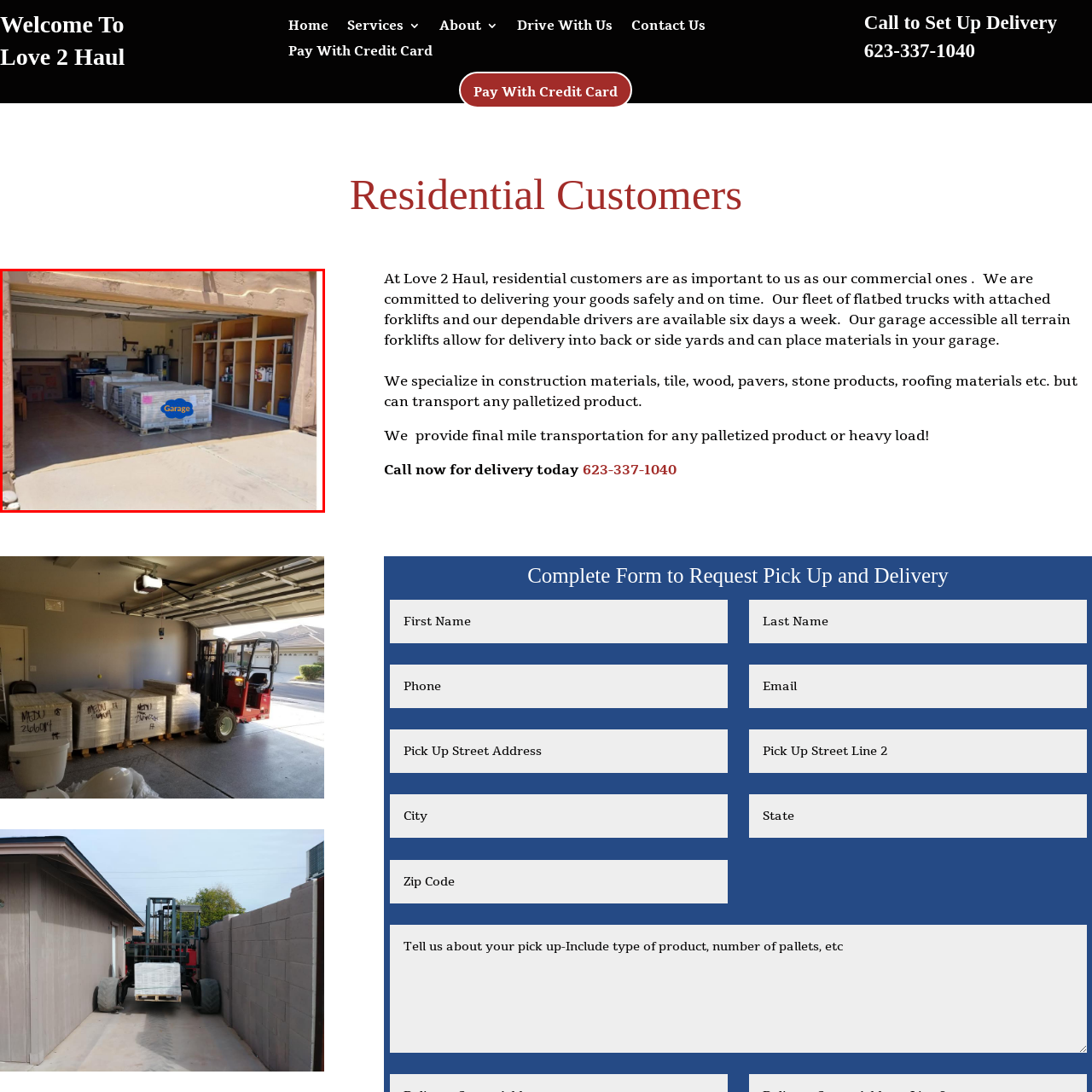Concentrate on the image section marked by the red rectangle and answer the following question comprehensively, using details from the image: What is the benefit of the open garage door?

The open garage door allows natural light to enter the area, providing a clear view of the items stored within, and making it easier to access and navigate the space.